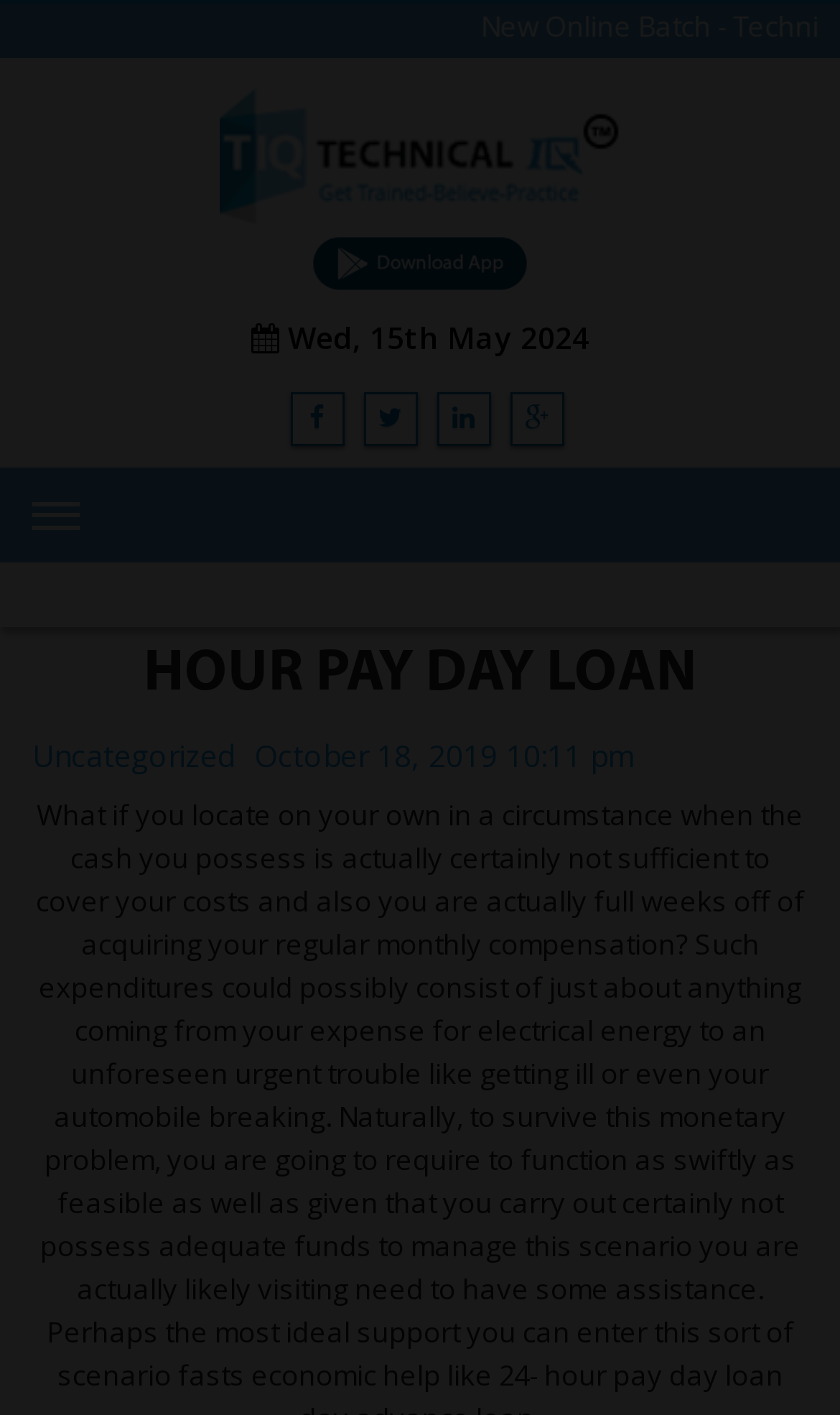What is the current day of the week?
Provide a detailed answer to the question, using the image to inform your response.

I found the current day of the week by looking at the StaticText element with the content 'Wed, 15th May 2024'.